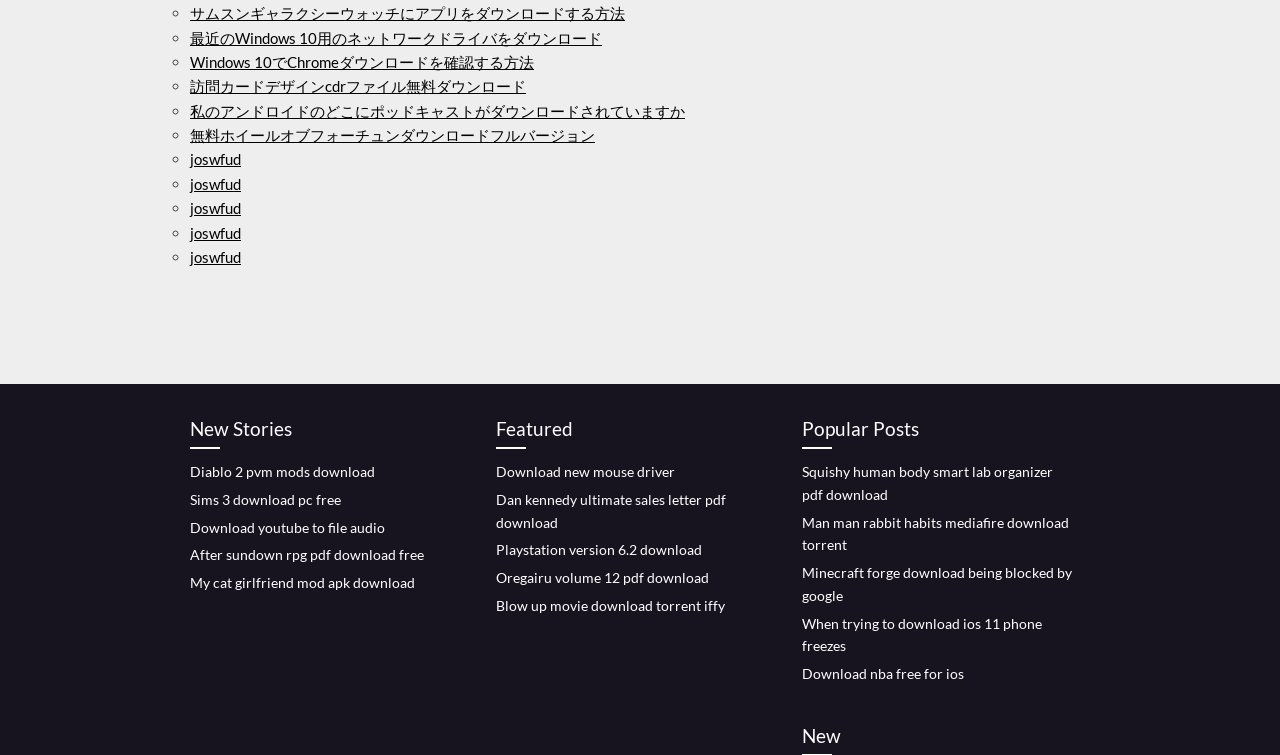What type of content is featured on this webpage?
Answer the question with just one word or phrase using the image.

Download links